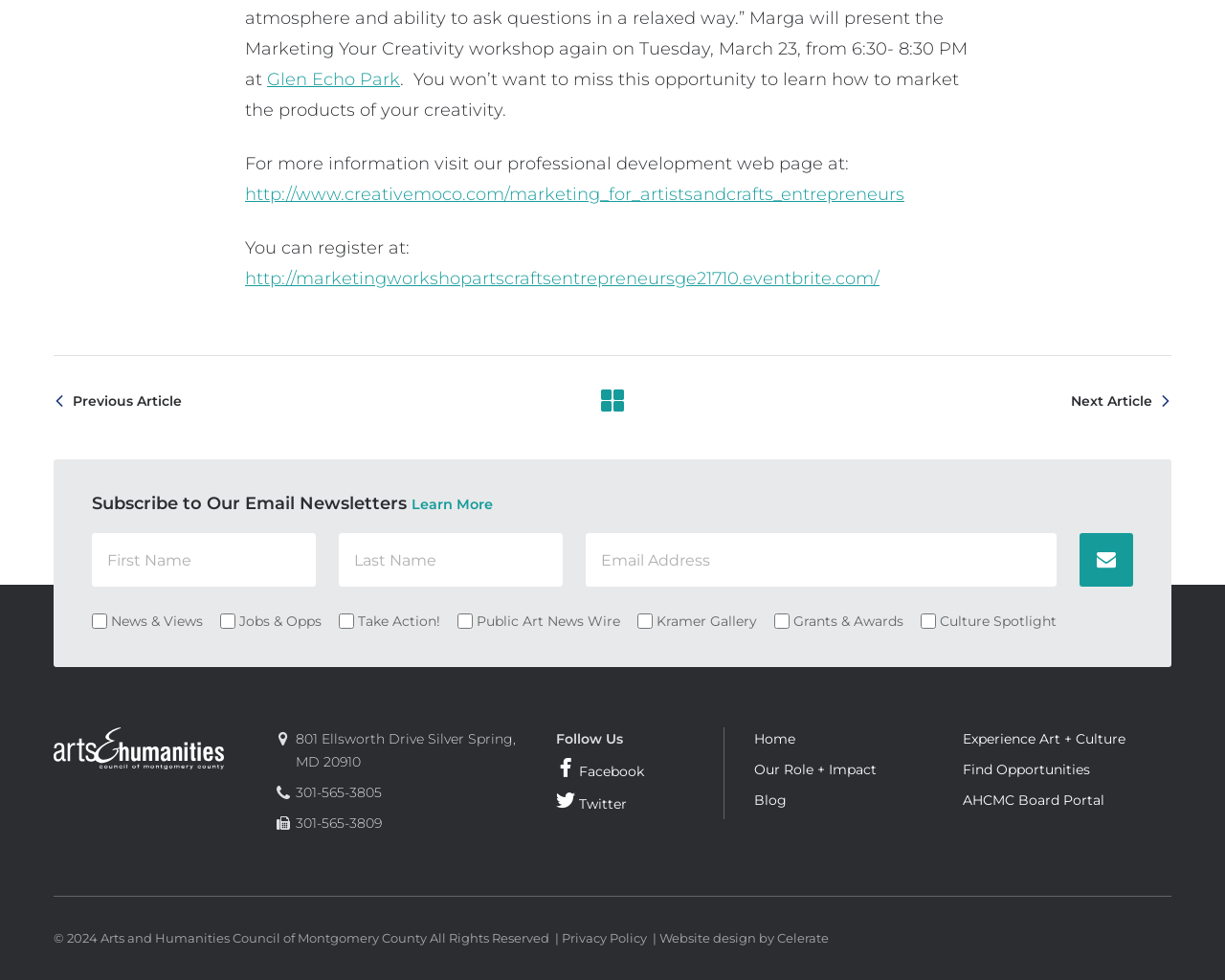Please identify the bounding box coordinates of the area that needs to be clicked to fulfill the following instruction: "Search for something on TDPel Media."

None